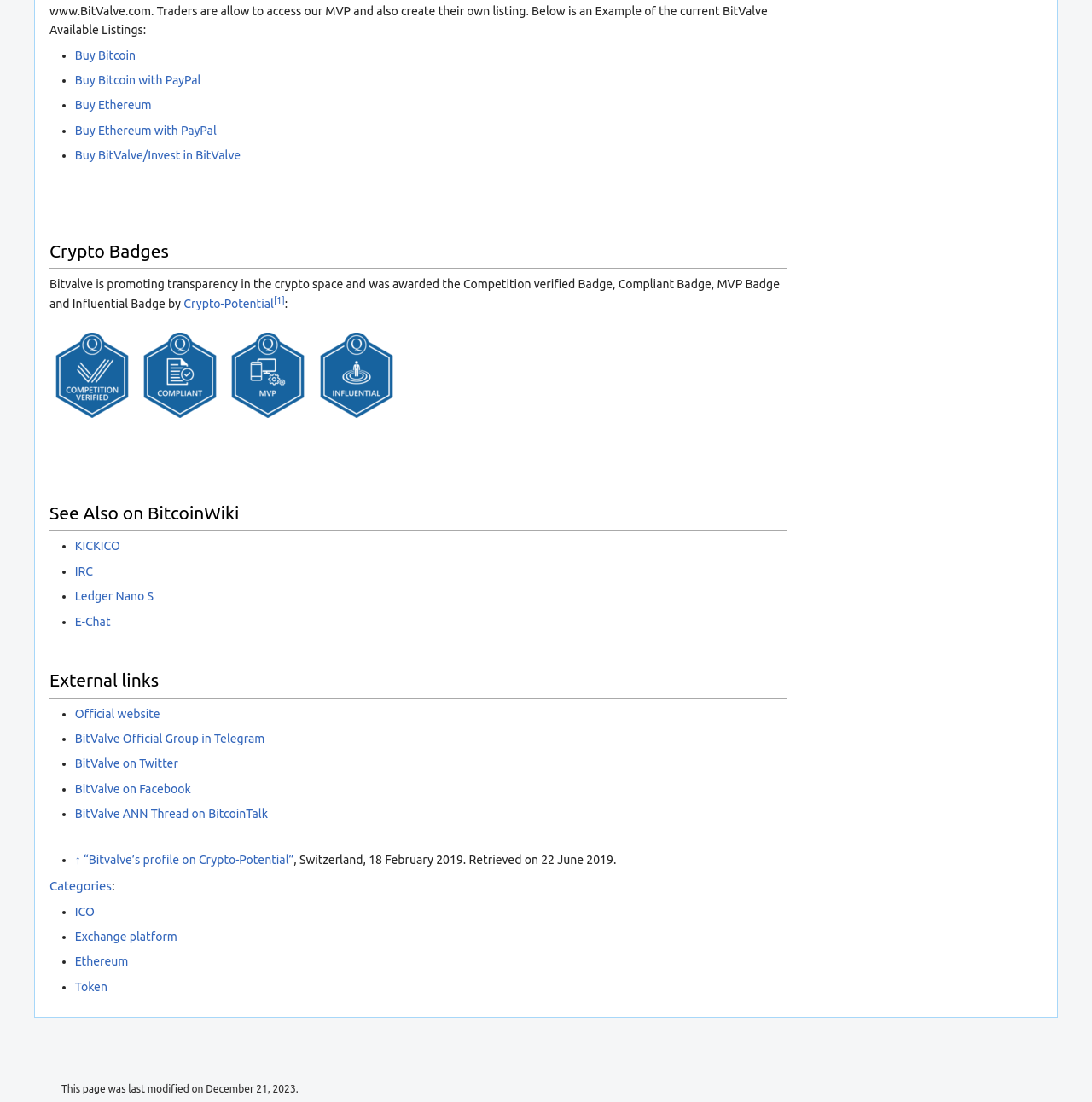Can you determine the bounding box coordinates of the area that needs to be clicked to fulfill the following instruction: "Buy Bitcoin"?

[0.069, 0.044, 0.124, 0.056]